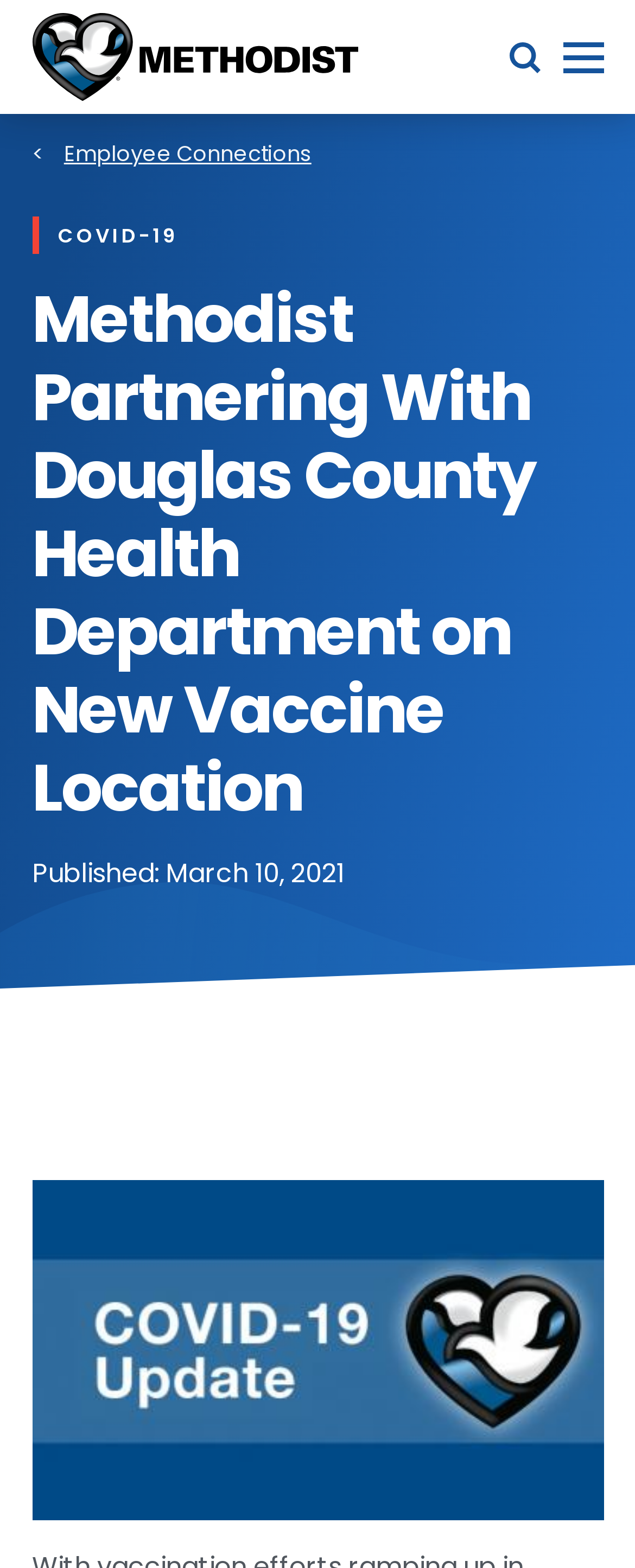Create an elaborate caption for the webpage.

The webpage appears to be an article from Methodist Health System, with a focus on a new vaccine location in partnership with the Douglas County Health Department. 

At the top of the page, there is a link to "Skip to main content" and another link to "Methodist Health System", which is likely a logo or a navigation element. To the right of these links, there is a "Toggle Menu" button. 

Below these elements, there is a navigation section with a breadcrumb trail, which includes a link to "Employee Connections". 

The main content of the page is headed by a title, "Methodist Partnering With Douglas County Health Department on New Vaccine Location", which is a prominent element on the page. This title is followed by a publication date, "Published: March 10, 2021". 

The main article content is accompanied by a large image, which takes up most of the page's width and is positioned below the title and publication date. The image is related to the article's topic, as indicated by its alt text. 

There is also a heading that reads "COVID-19", which is positioned above the main article title, suggesting that the article is related to the COVID-19 pandemic.